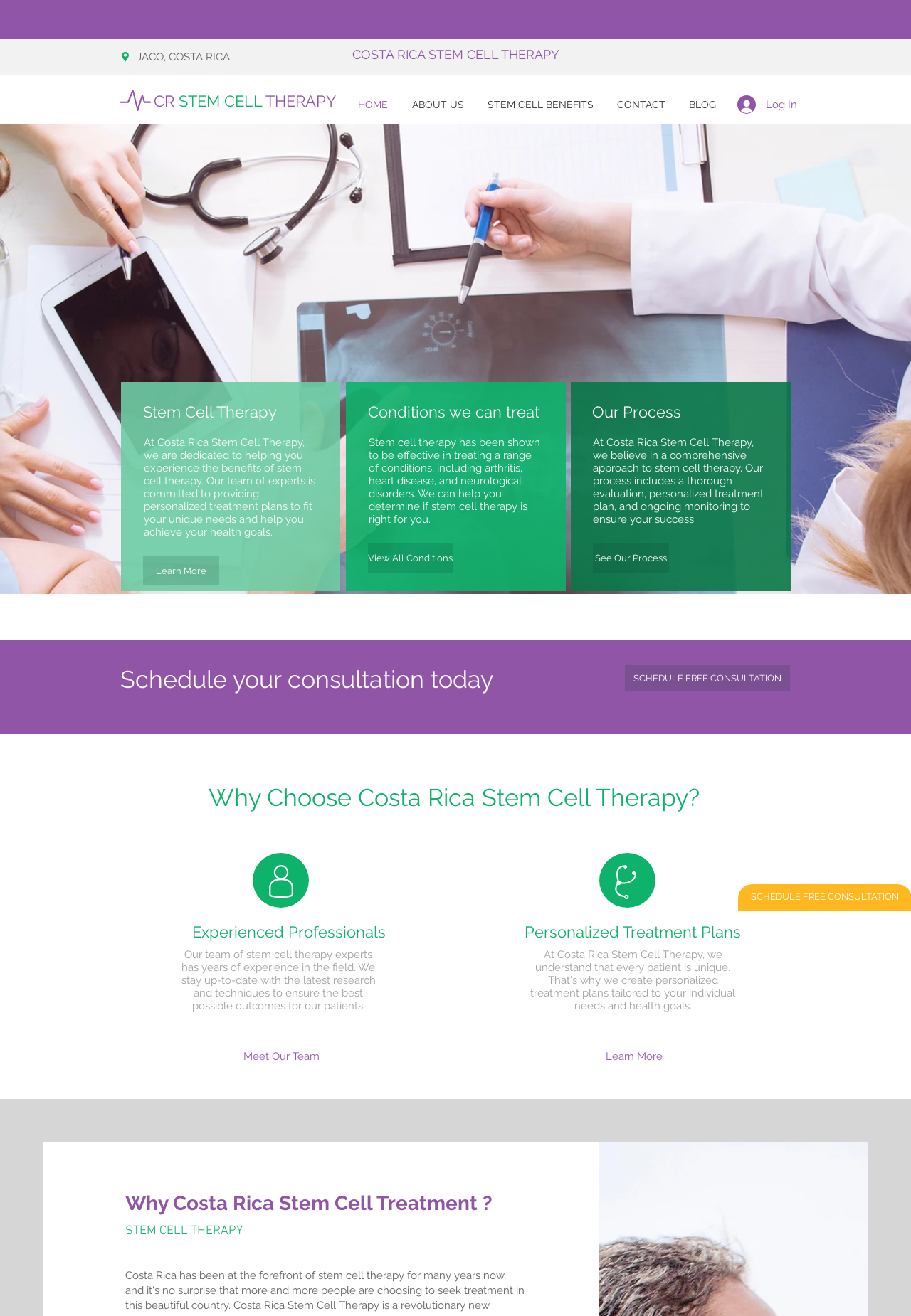What is the process of Costa Rica Stem Cell Therapy?
Identify the answer in the screenshot and reply with a single word or phrase.

evaluation, treatment, monitoring